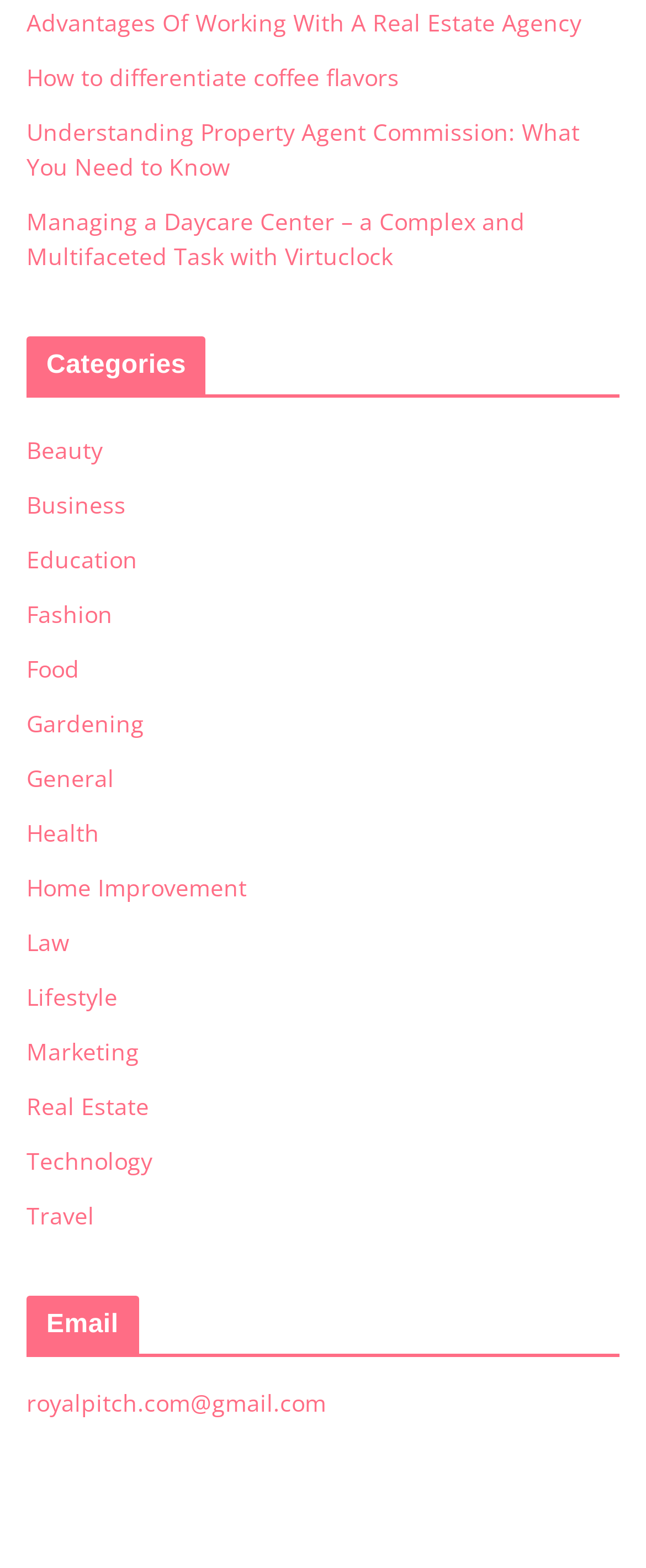Please answer the following question using a single word or phrase: 
How many complementary sections are there on the webpage?

2